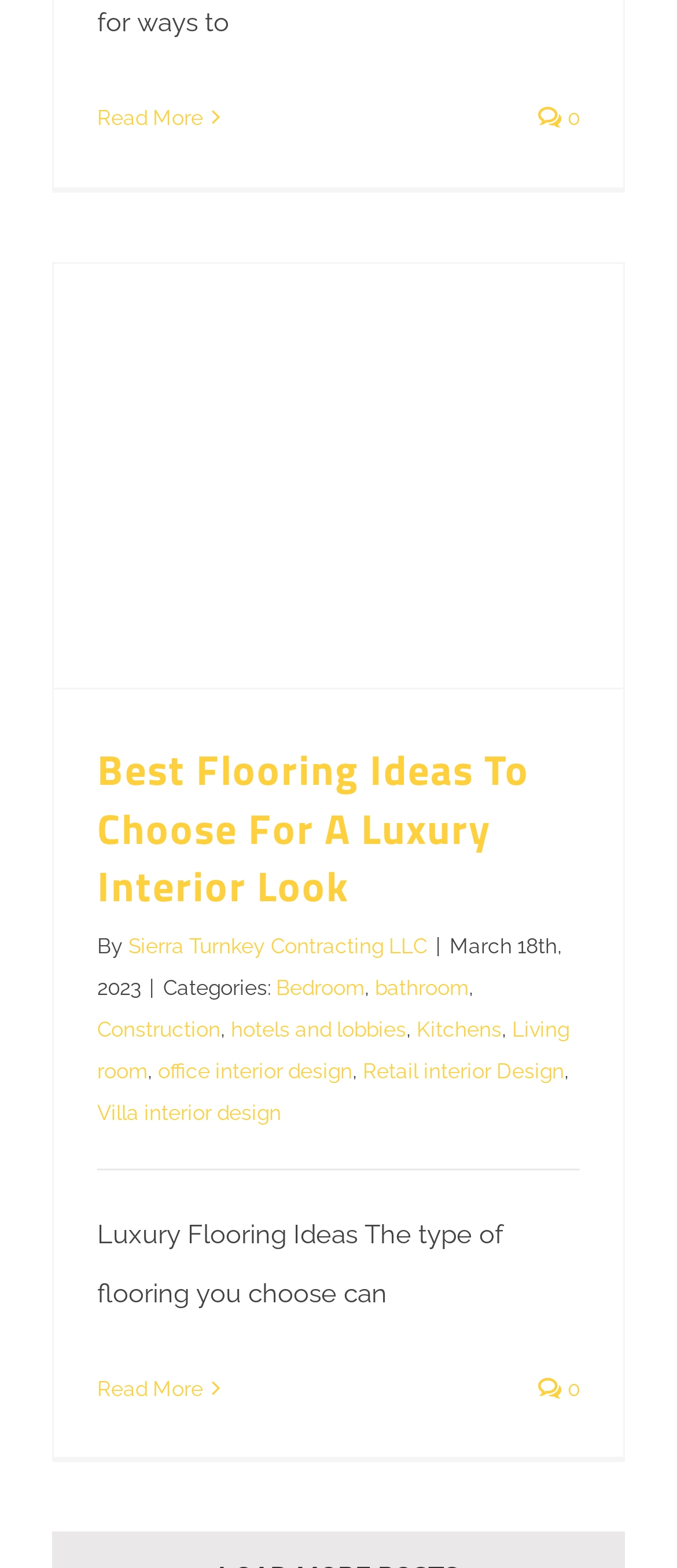Answer the question using only one word or a concise phrase: What is the title of the article?

Best Flooring Ideas To Choose For A Luxury Interior Look